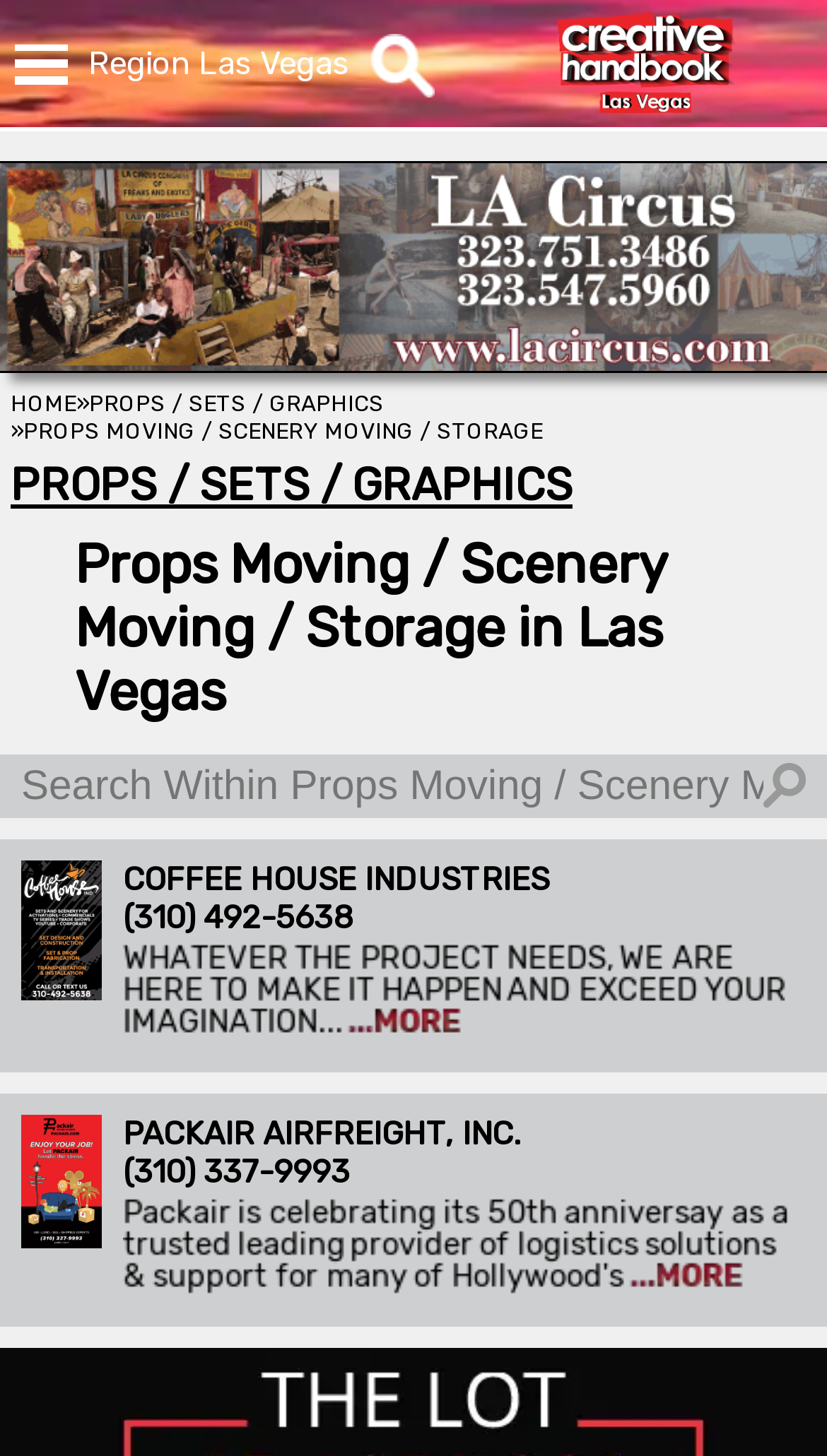Could you highlight the region that needs to be clicked to execute the instruction: "Select Las Vegas region"?

[0.503, 0.751, 0.849, 0.803]